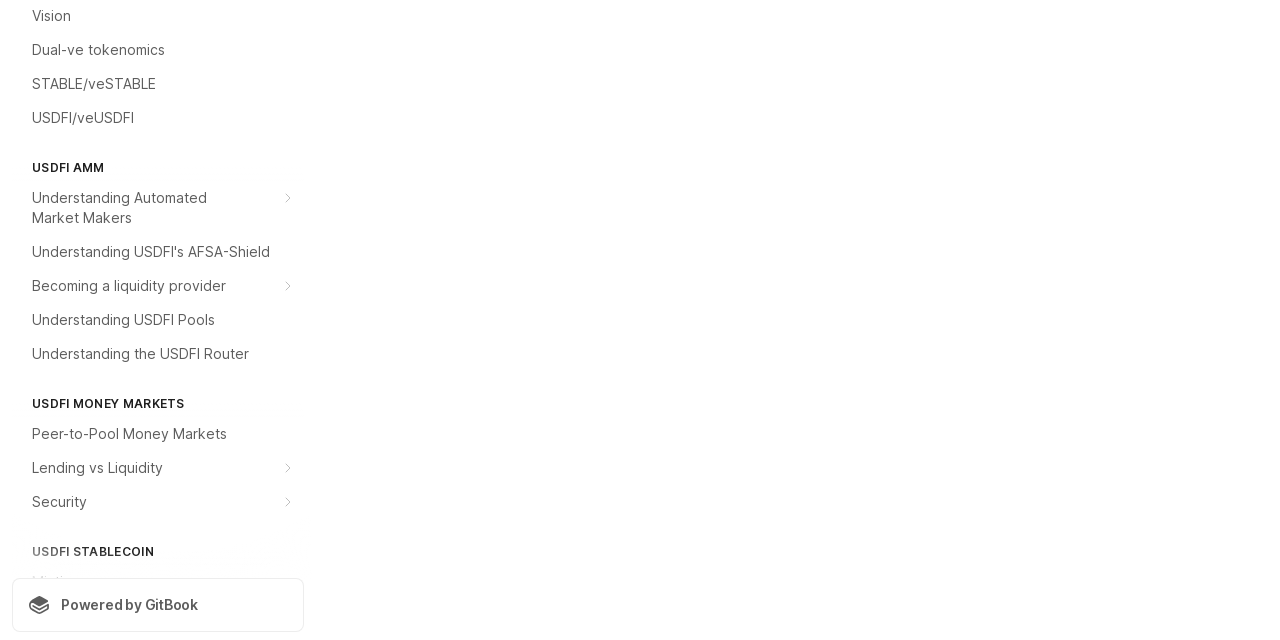Using the description "Understanding Automated Market Makers", predict the bounding box of the relevant HTML element.

[0.009, 0.284, 0.238, 0.366]